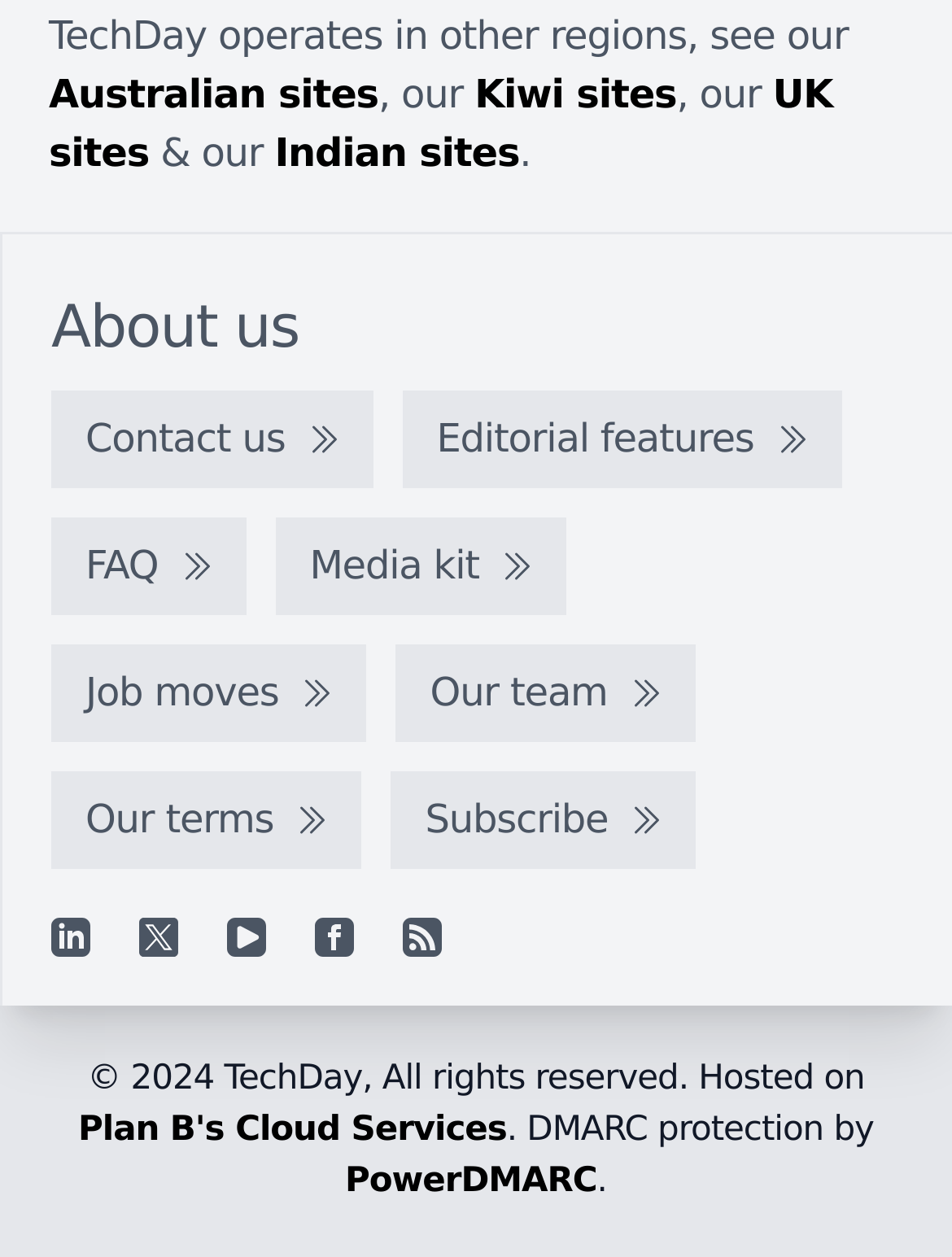Provide a brief response in the form of a single word or phrase:
What regions does TechDay operate in?

Australia, New Zealand, UK, India